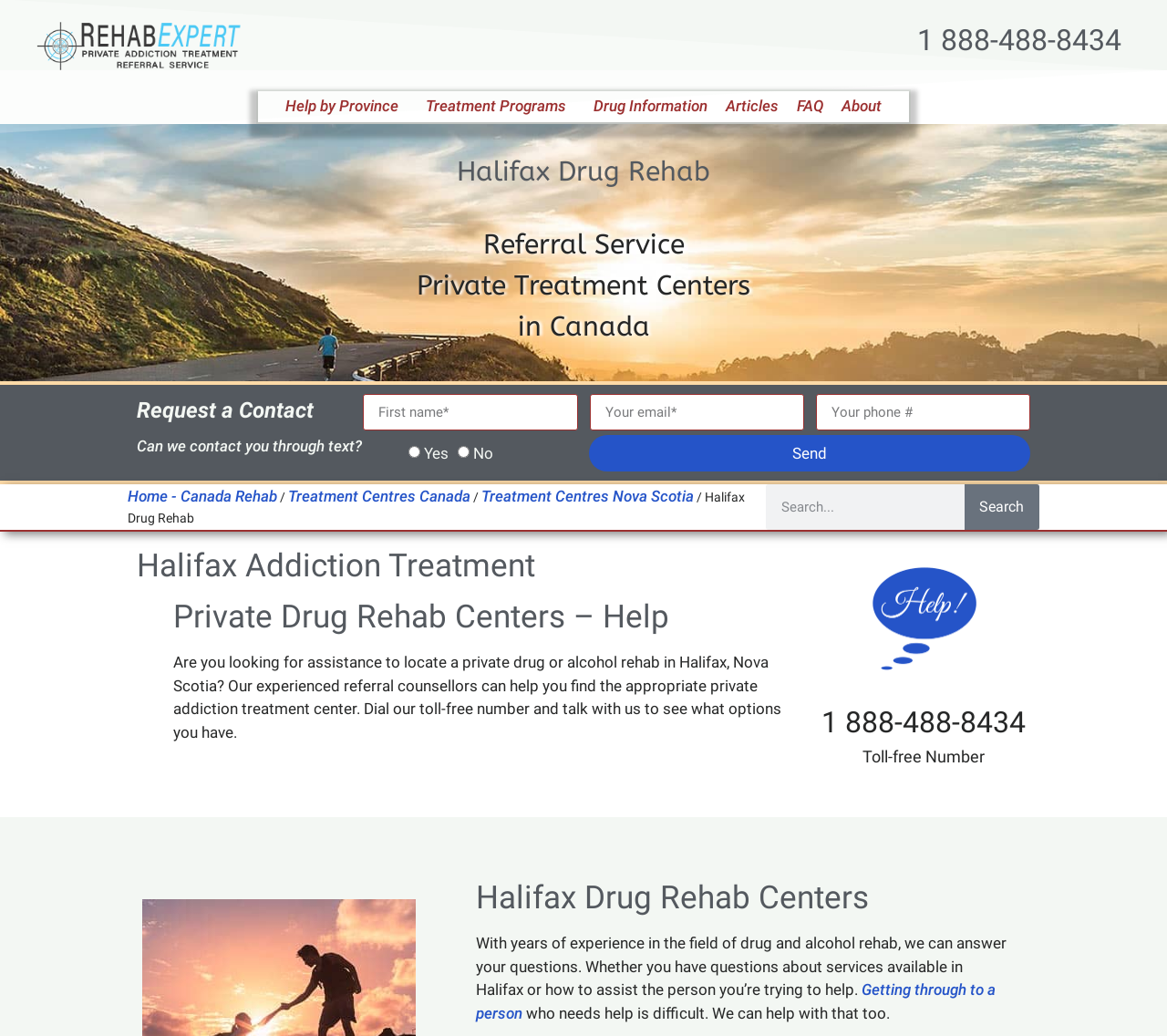Is the 'Send' button part of a form?
Provide a short answer using one word or a brief phrase based on the image.

Yes